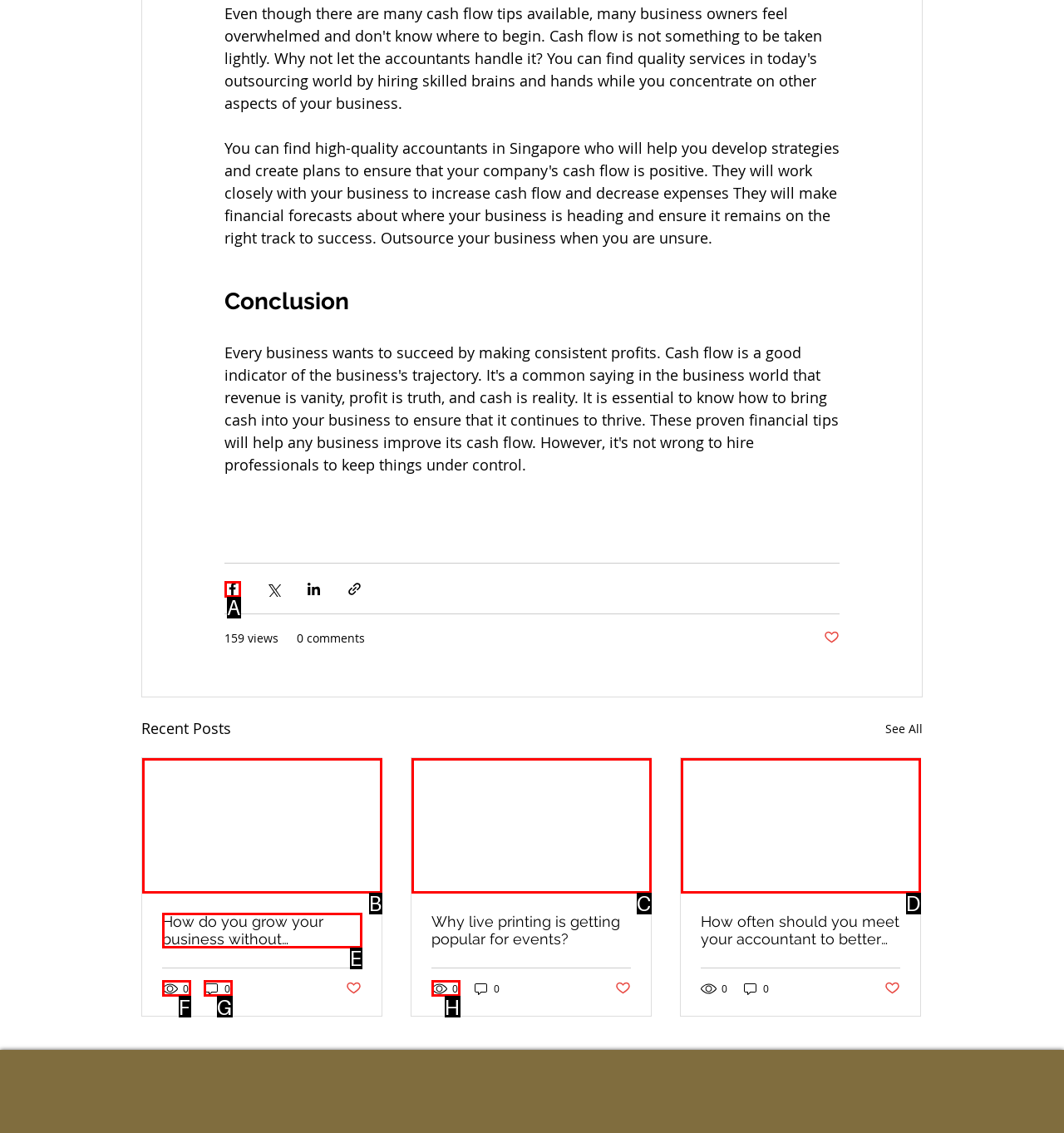Specify which UI element should be clicked to accomplish the task: Share via Facebook. Answer with the letter of the correct choice.

A